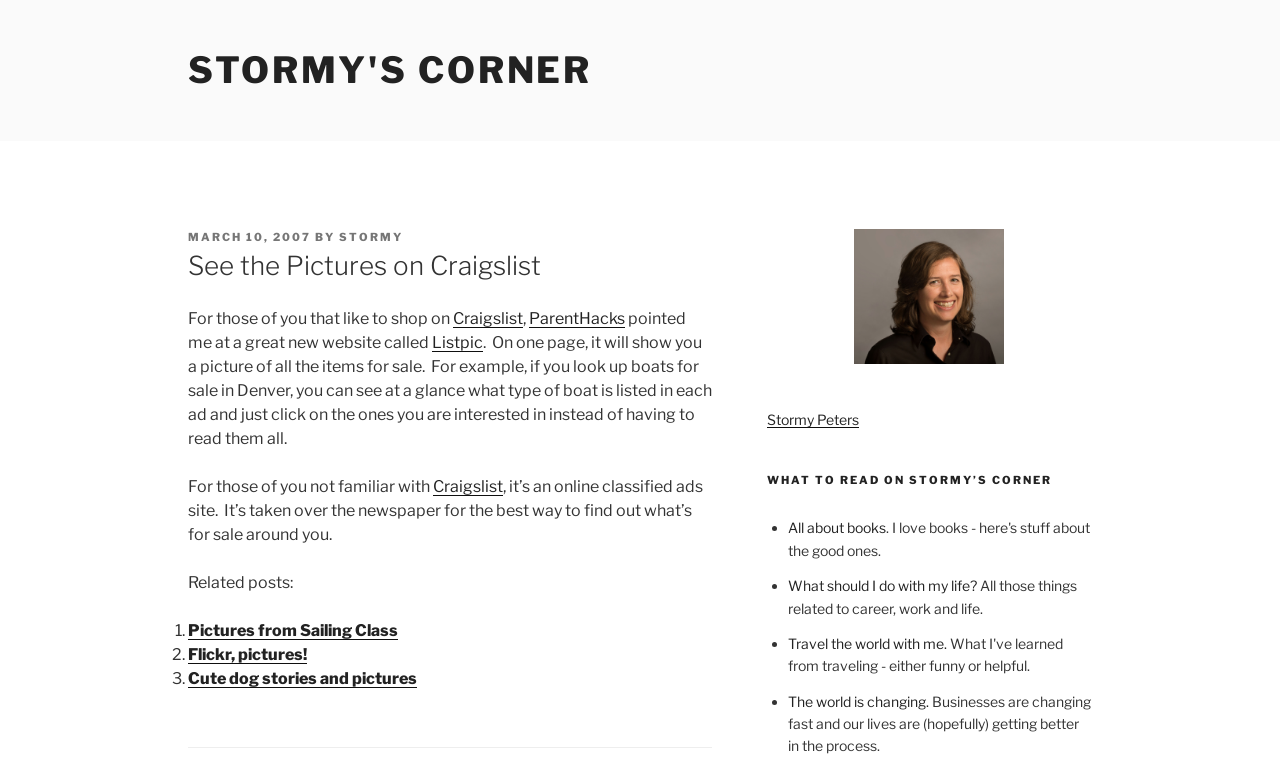Respond to the following question using a concise word or phrase: 
What is the topic of the post?

Listpic and Craigslist